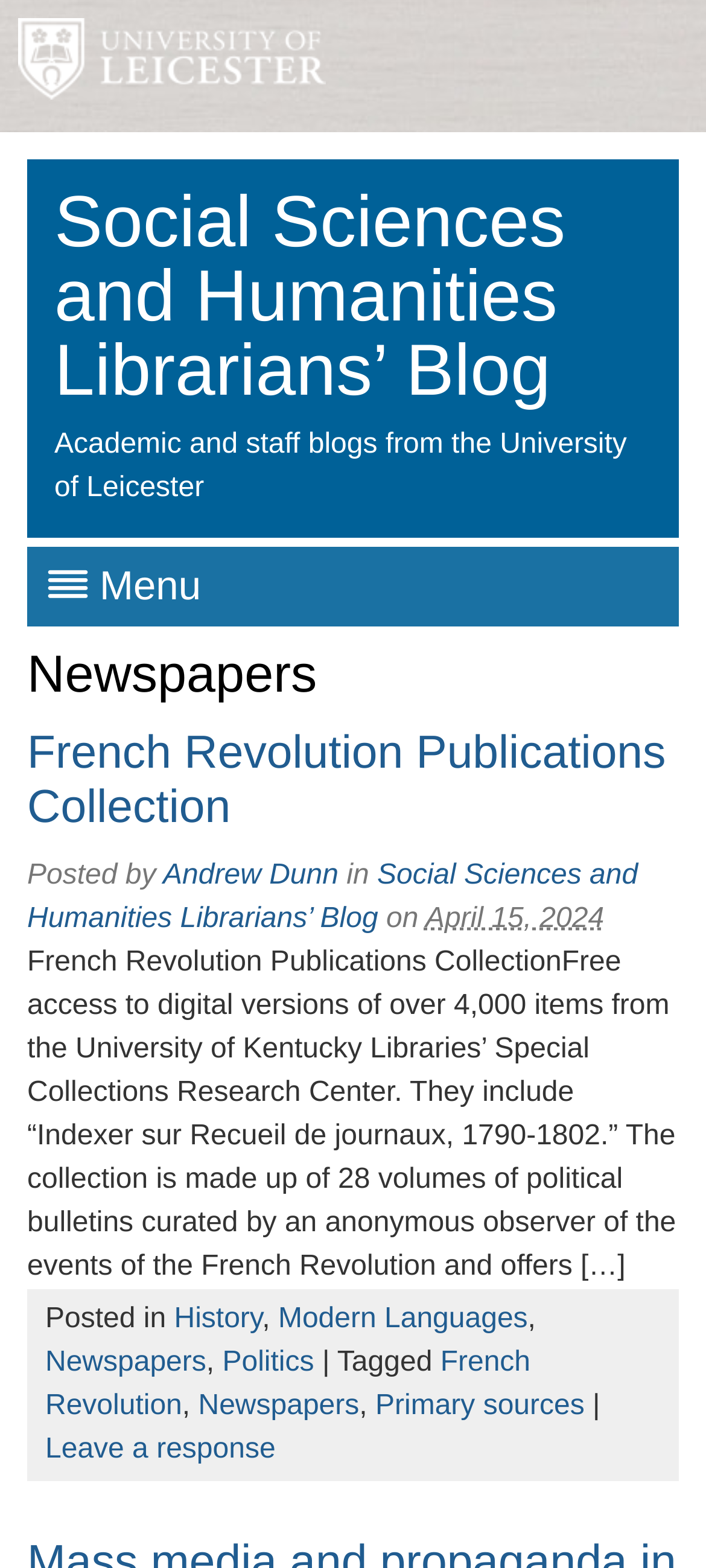Determine the bounding box coordinates of the region that needs to be clicked to achieve the task: "Visit University of Leicester website".

[0.0, 0.0, 0.462, 0.084]